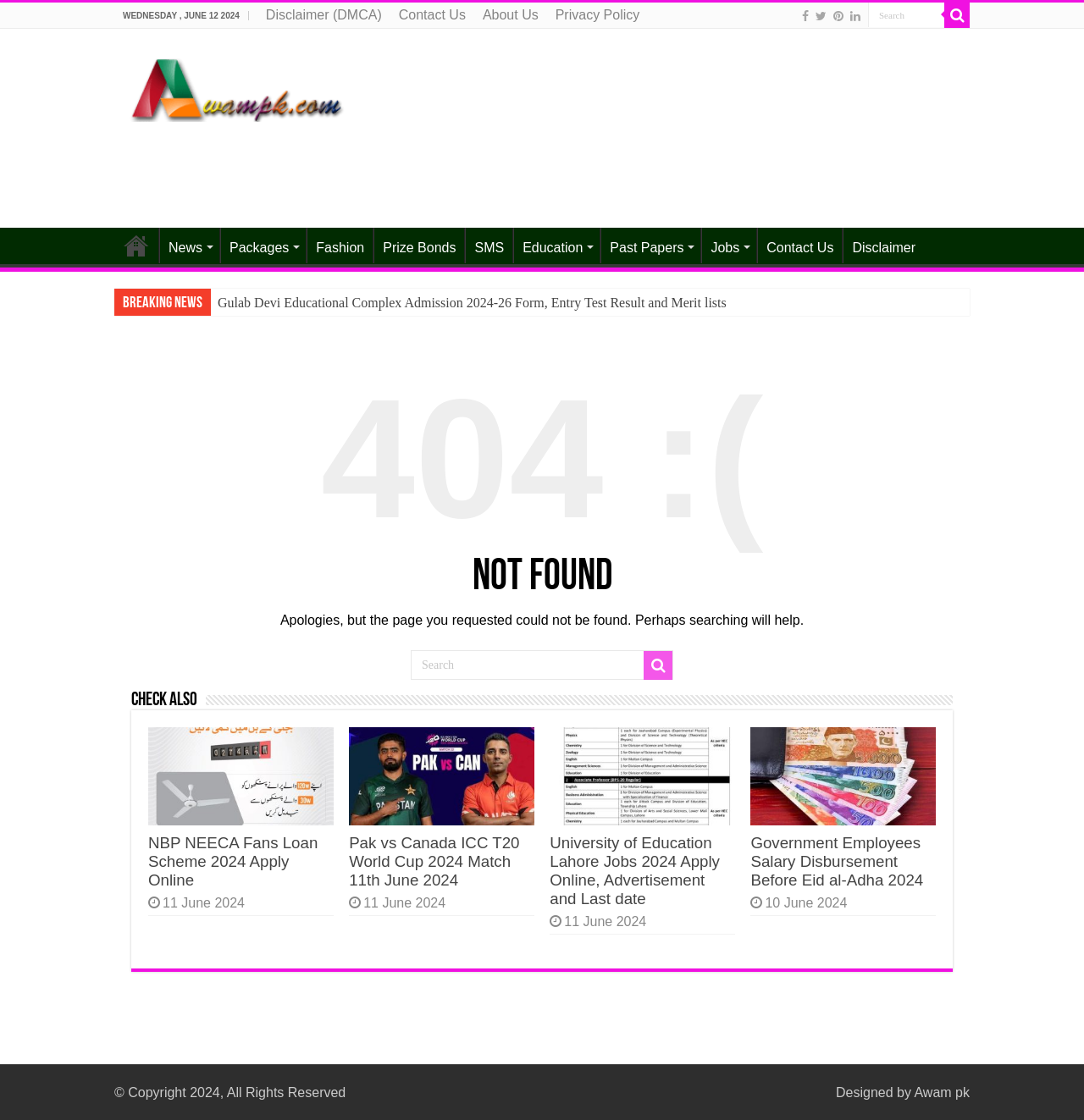Determine the bounding box coordinates for the clickable element required to fulfill the instruction: "Go to Home page". Provide the coordinates as four float numbers between 0 and 1, i.e., [left, top, right, bottom].

[0.105, 0.203, 0.146, 0.235]